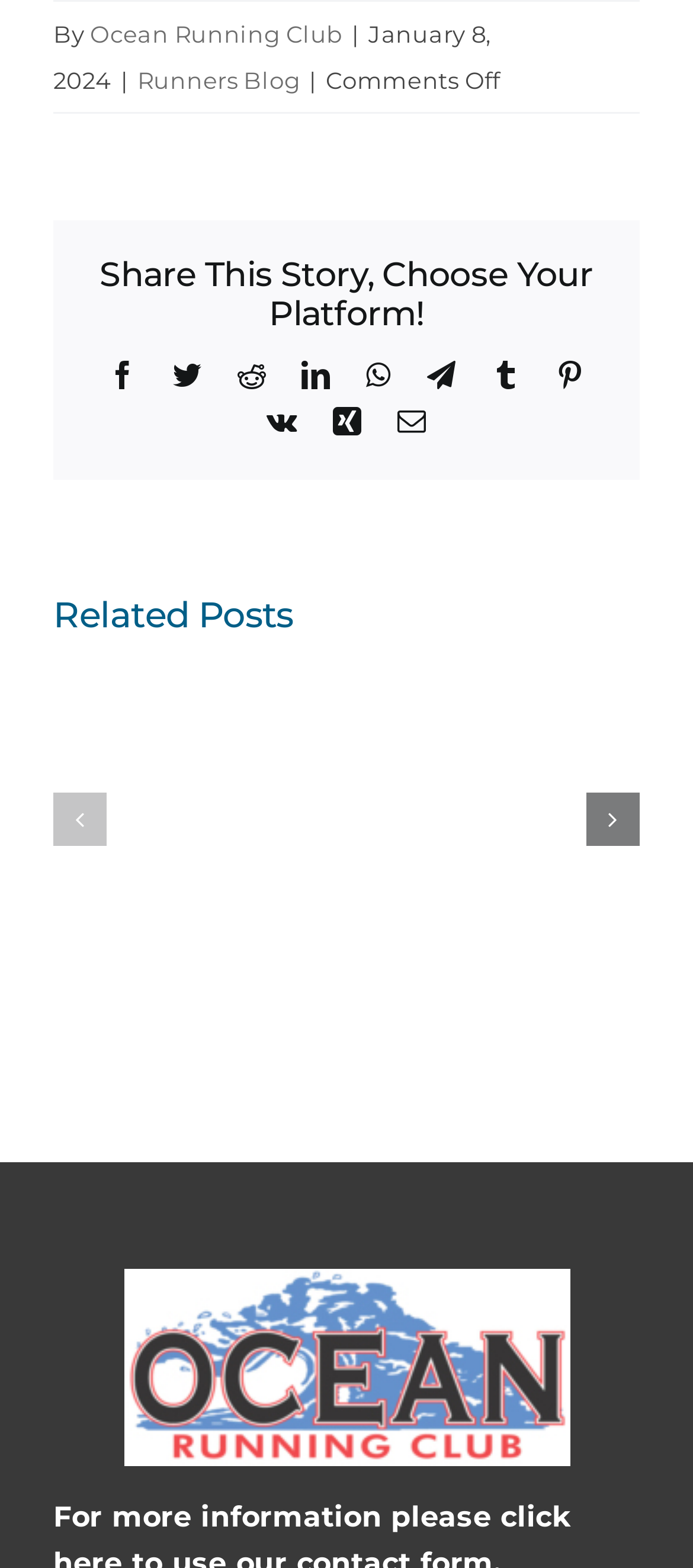Identify the bounding box coordinates for the element you need to click to achieve the following task: "Read Runners Blog". The coordinates must be four float values ranging from 0 to 1, formatted as [left, top, right, bottom].

[0.198, 0.042, 0.434, 0.06]